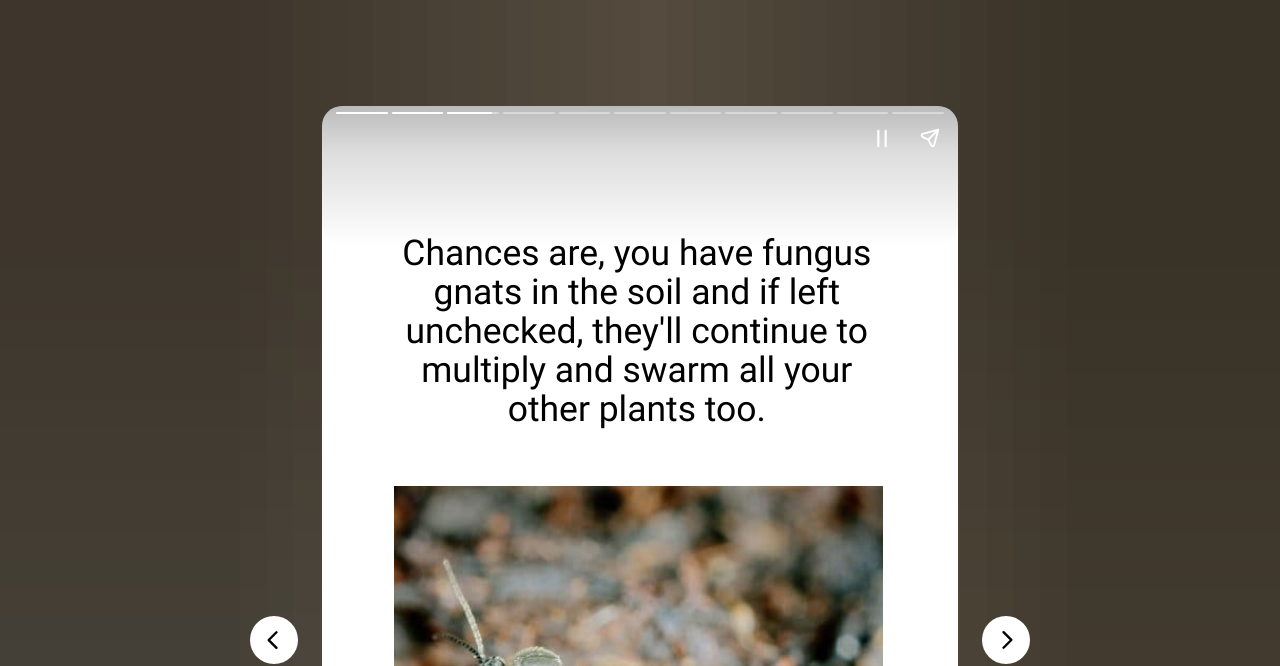Explain the features and main sections of the webpage comprehensively.

The webpage is about getting rid of fungus gnats in houseplants, with a focus on 11 tested-and-true remedies to eliminate them. At the top of the page, there is a heading that warns about the consequences of not addressing fungus gnats in the soil, stating that they will multiply and affect other plants. 

Below the heading, there are two buttons, "Pause story" and "Share story", positioned side by side, with the "Pause story" button on the left. 

On the top-left corner, there is a complementary element, which does not contain any text. 

At the bottom of the page, there are two navigation buttons, "Previous page" and "Next page", positioned side by side, with the "Previous page" button on the left. 

There is another complementary element at the bottom-left corner, which also does not contain any text.